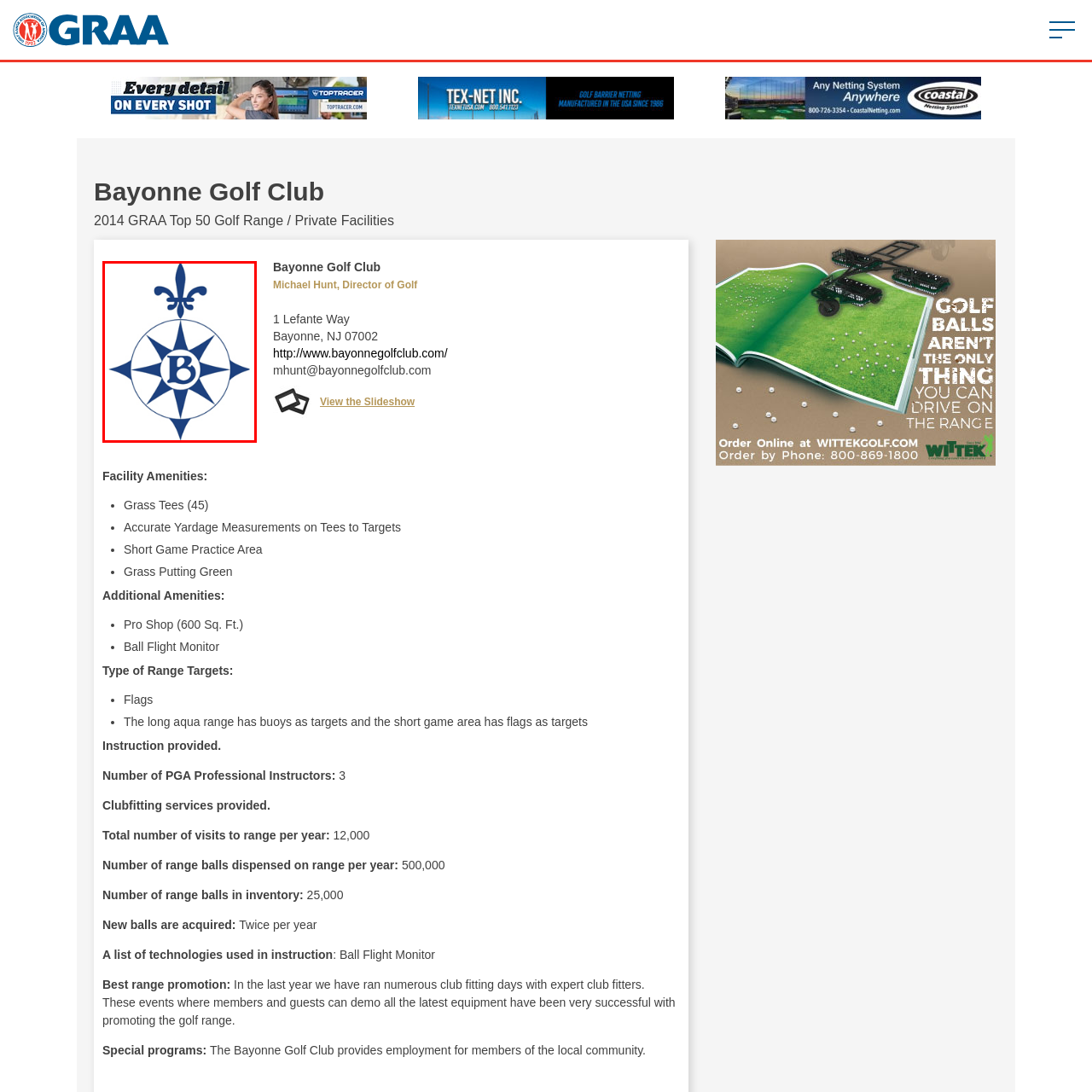What decorative element is added to the top of the compass?
Look at the image contained within the red bounding box and provide a detailed answer based on the visual details you can infer from it.

According to the caption, a decorative fleur-de-lis is added to the top of the compass, which reinforces the club's prestigious identity and adds an elegant touch to the logo.